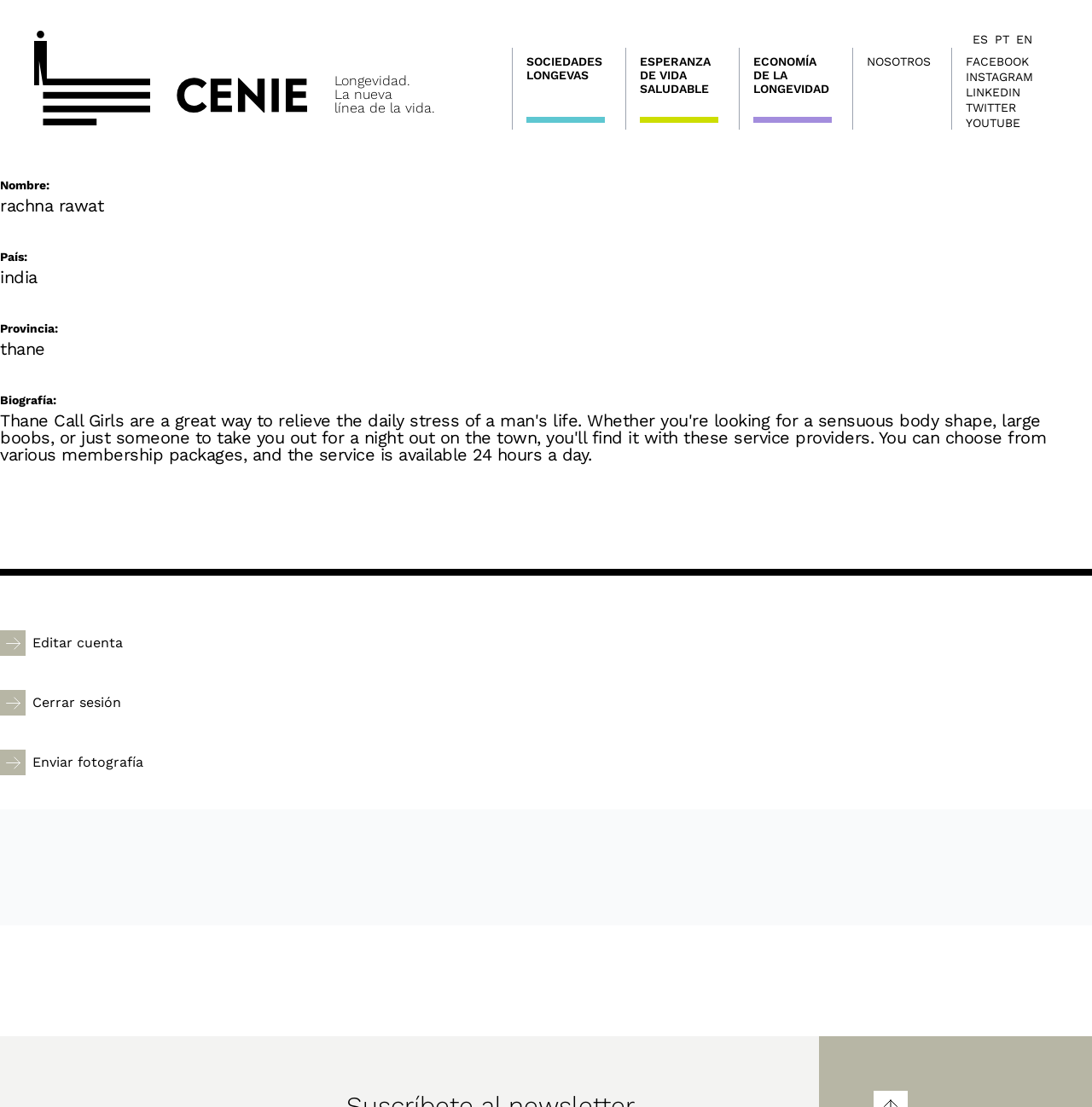What is the province of the person?
Based on the image, provide your answer in one word or phrase.

thane